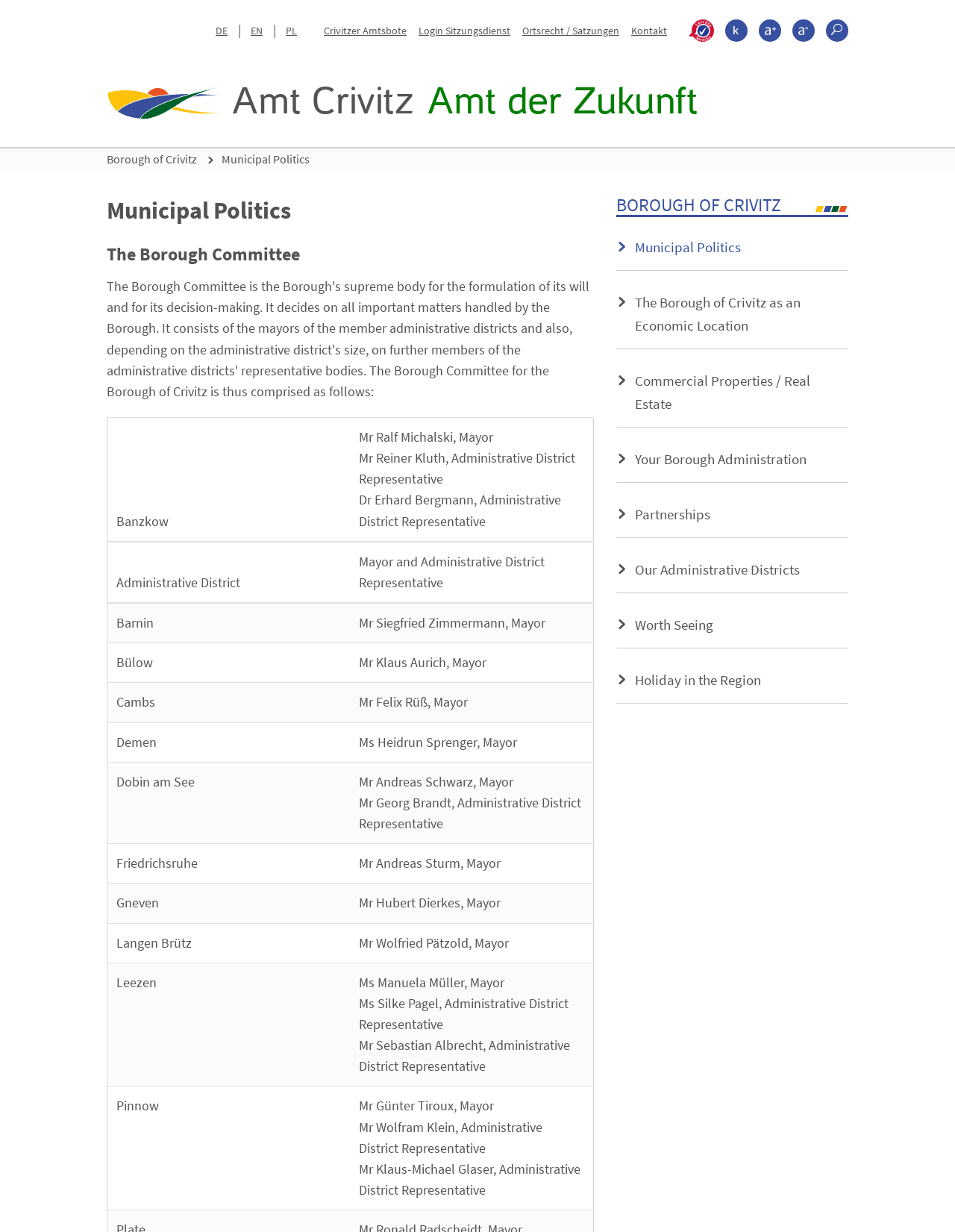How many rows are in the table under 'The Borough Committee'?
Look at the image and answer with only one word or phrase.

9